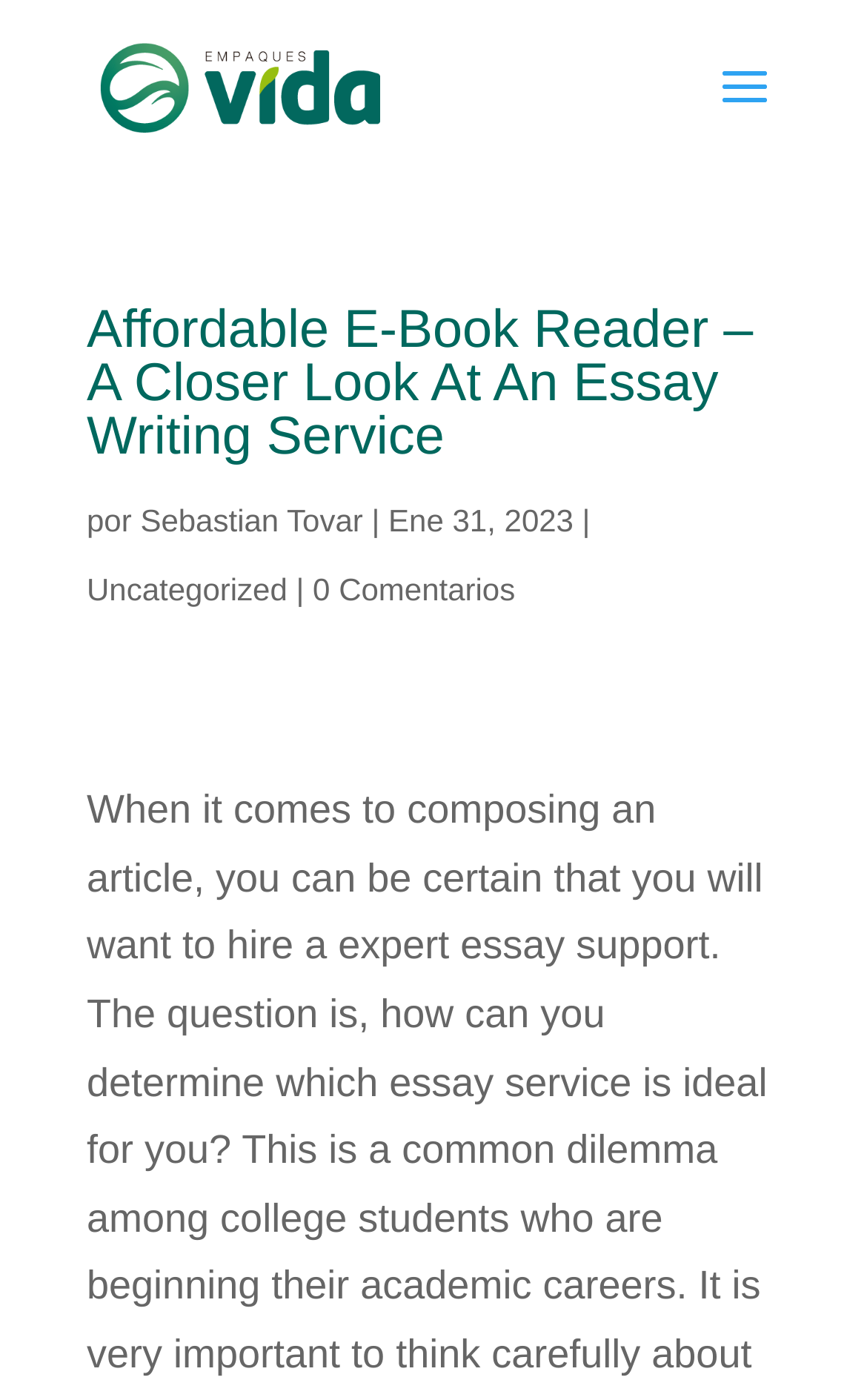Provide a brief response to the question using a single word or phrase: 
What is the author of the article?

Sebastian Tovar